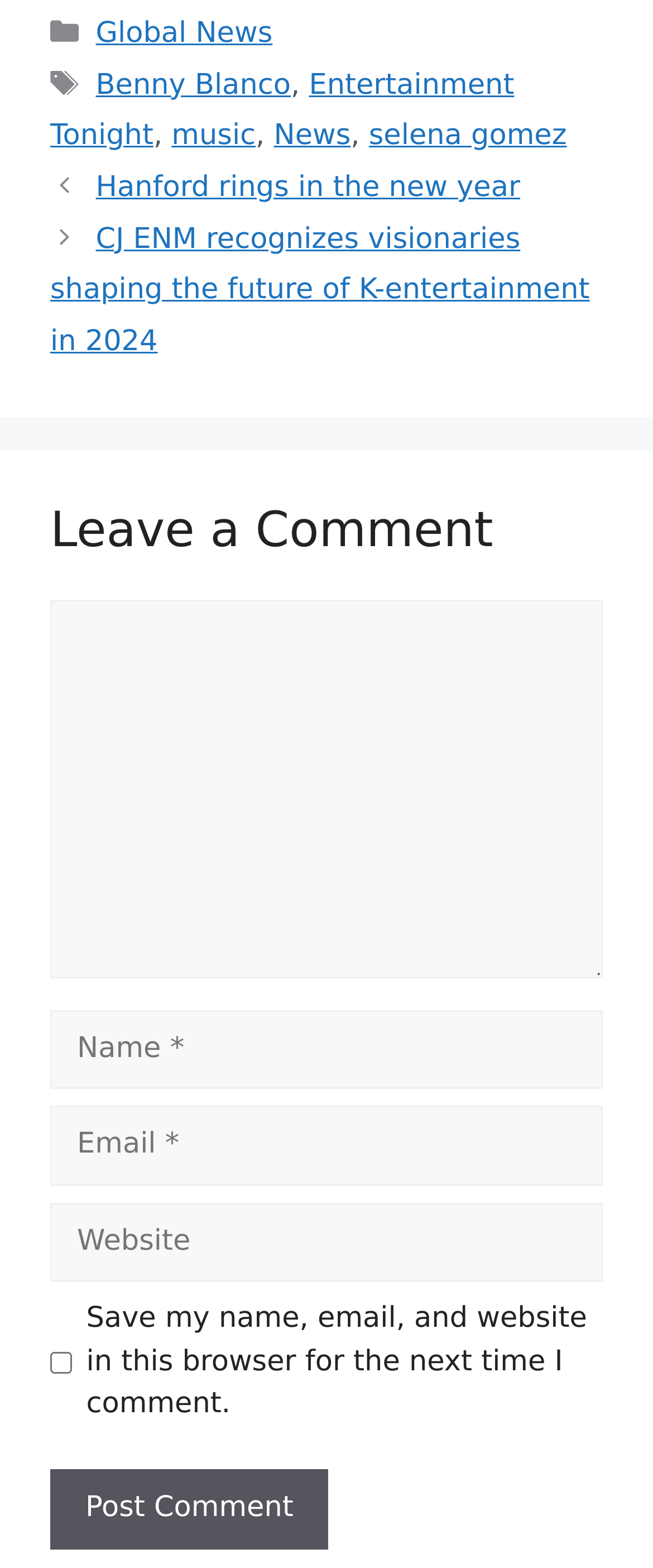What is the label of the checkbox above the 'Post Comment' button?
Look at the image and answer with only one word or phrase.

Save my name, email, and website in this browser for the next time I comment.